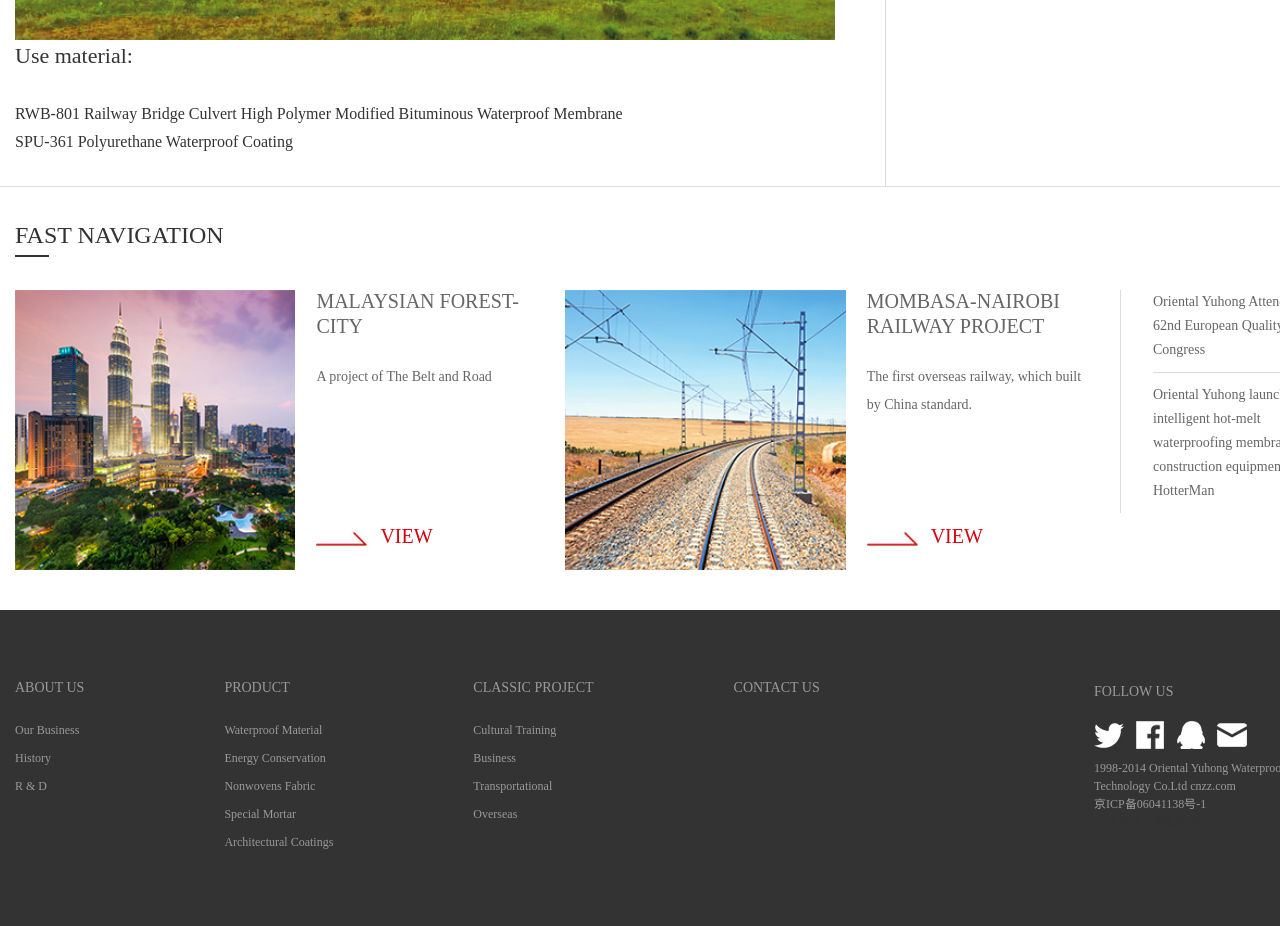What is the name of the first project listed?
Carefully examine the image and provide a detailed answer to the question.

The first project listed is MALAYSIAN FOREST-CITY, which is a project of The Belt and Road, as indicated by the text 'A project of The Belt and Road' below the project name.